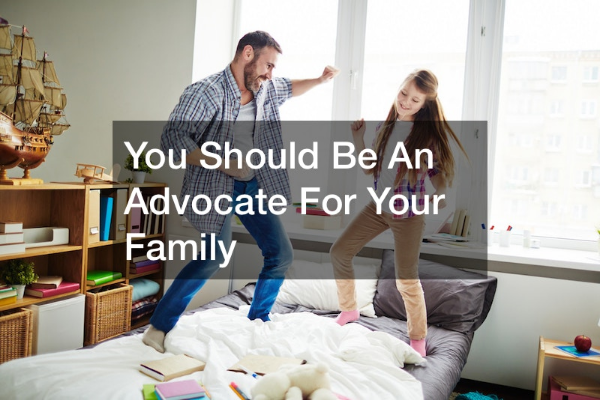Analyze the image and deliver a detailed answer to the question: What is the importance of fathers in the scene?

The caption highlights the vital role fathers play in nurturing strong familial relationships, which is demonstrated through the joyful moment shared by the father and daughter in the image, showcasing the importance of fathers in creating cherished experiences and memories.